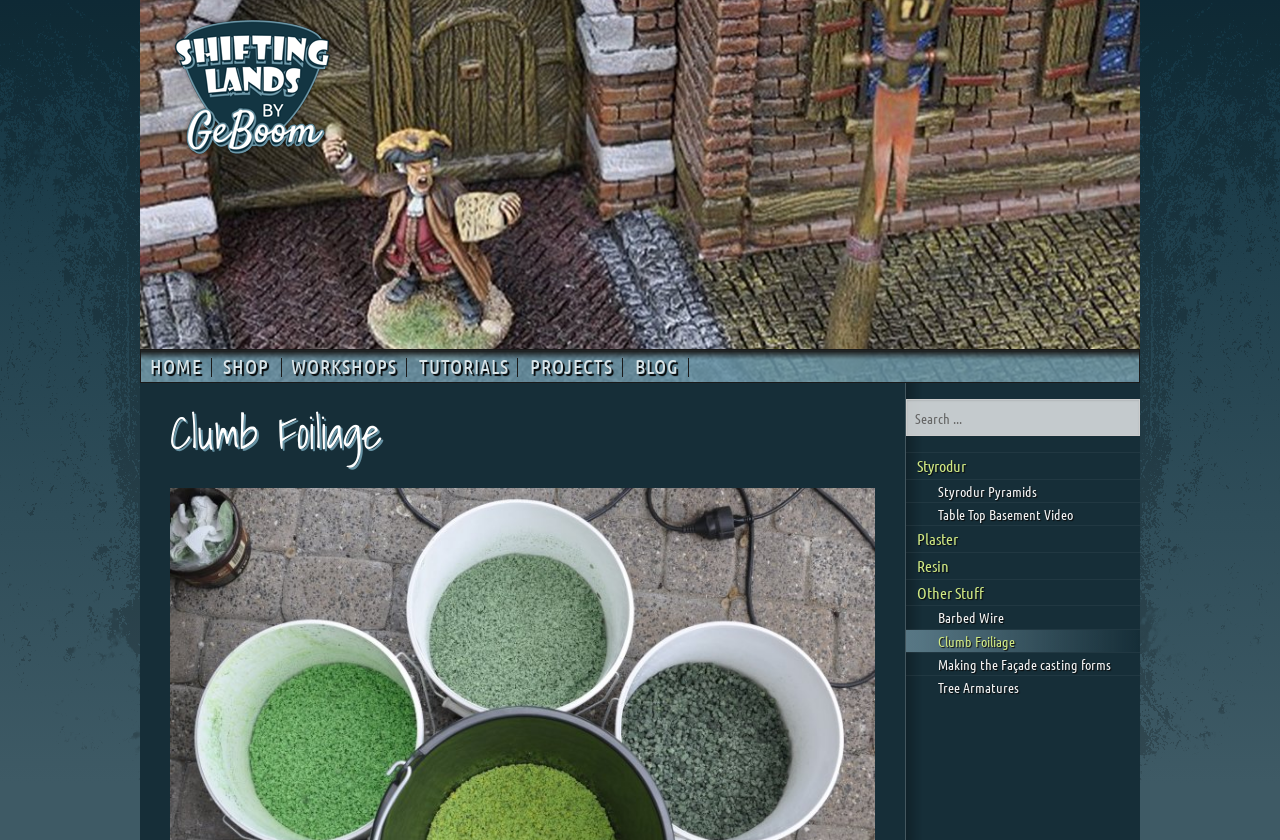Provide a single word or phrase to answer the given question: 
How many links are there in the right-hand sidebar?

8